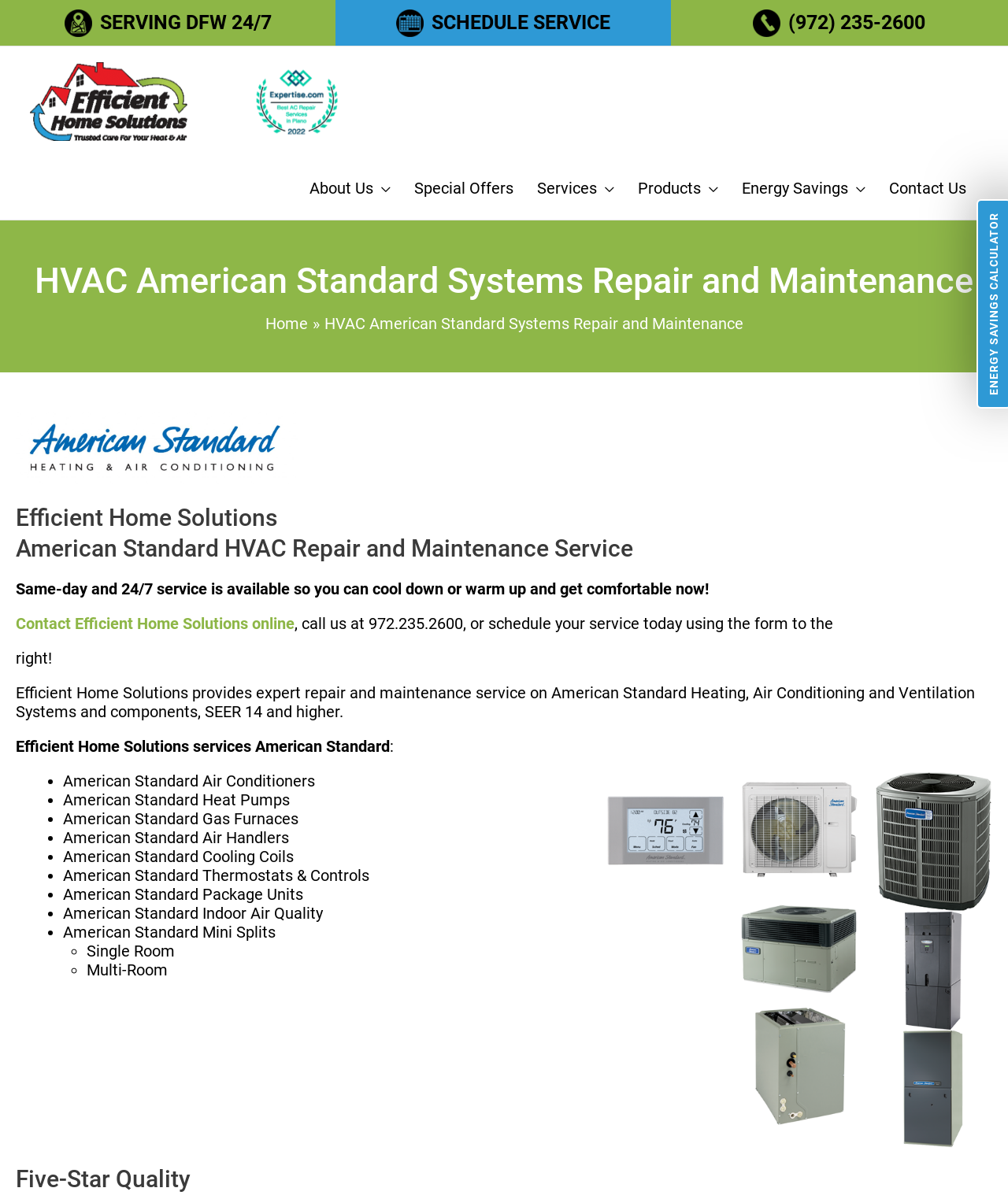Provide the bounding box coordinates, formatted as (top-left x, top-left y, bottom-right x, bottom-right y), with all values being floating point numbers between 0 and 1. Identify the bounding box of the UI element that matches the description: Contact Efficient Home Solutions online

[0.016, 0.512, 0.292, 0.528]